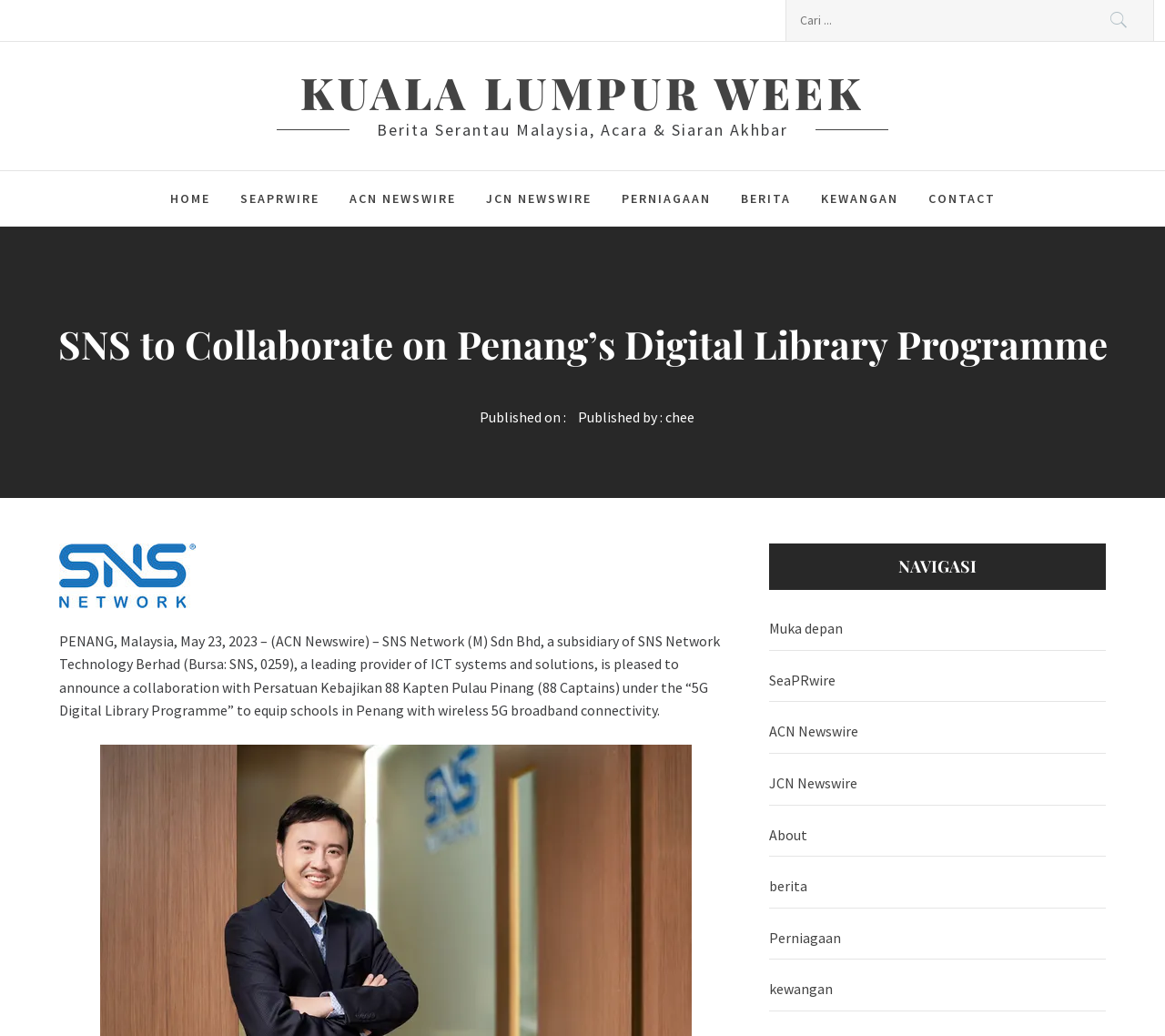Deliver a detailed narrative of the webpage's visual and textual elements.

This webpage appears to be a news article page. At the top, there is a search bar with a "Cari" (meaning "Search" in Malay) button on the right side. Below the search bar, there is a horizontal menu with links to different sections, including "HOME", "SEAPRWIRE", "ACN NEWSWIRE", "JCN NEWSWIRE", "PERNIAGAAN", "BERITA", "KEWANGAN", and "CONTACT".

The main content of the page is a news article with the title "SNS to Collaborate on Penang’s Digital Library Programme" in a large font. The article is divided into sections, with the first section providing information about the publication date and author. The author's name, "chee", is accompanied by a small image.

The main body of the article discusses SNS Network's collaboration with Persatuan Kebajikan 88 Kapten Pulau Pinang to equip schools in Penang with wireless 5G broadband connectivity. The text is quite lengthy and provides detailed information about the collaboration.

On the right side of the page, there is a navigation menu with links to different sections, including "Muka depan" (meaning "Front Page" in Malay), "SeaPRwire", "ACN Newswire", "JCN Newswire", "About", "berita", "Perniagaan", and "kewangan".